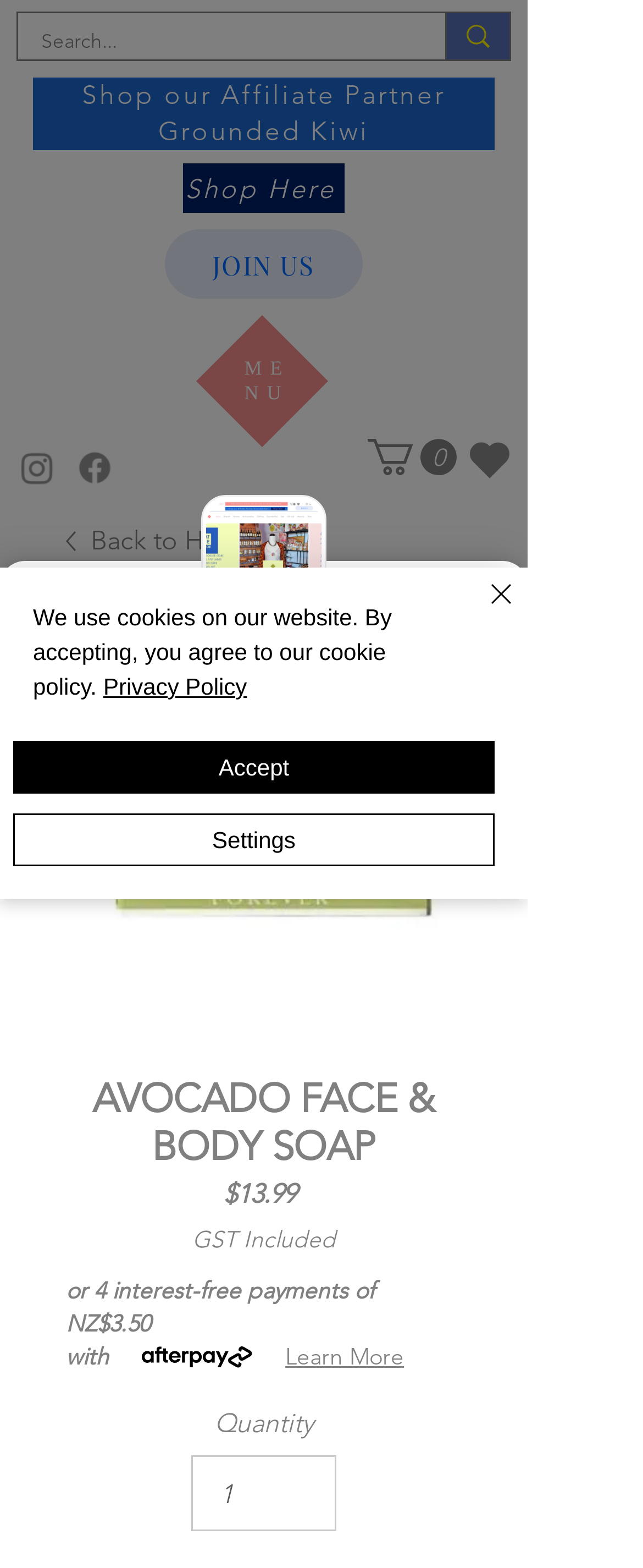How much does the product cost?
Provide a fully detailed and comprehensive answer to the question.

I found the price of the product by looking at the static text element that says '$13.99' which is located near the product image and description.